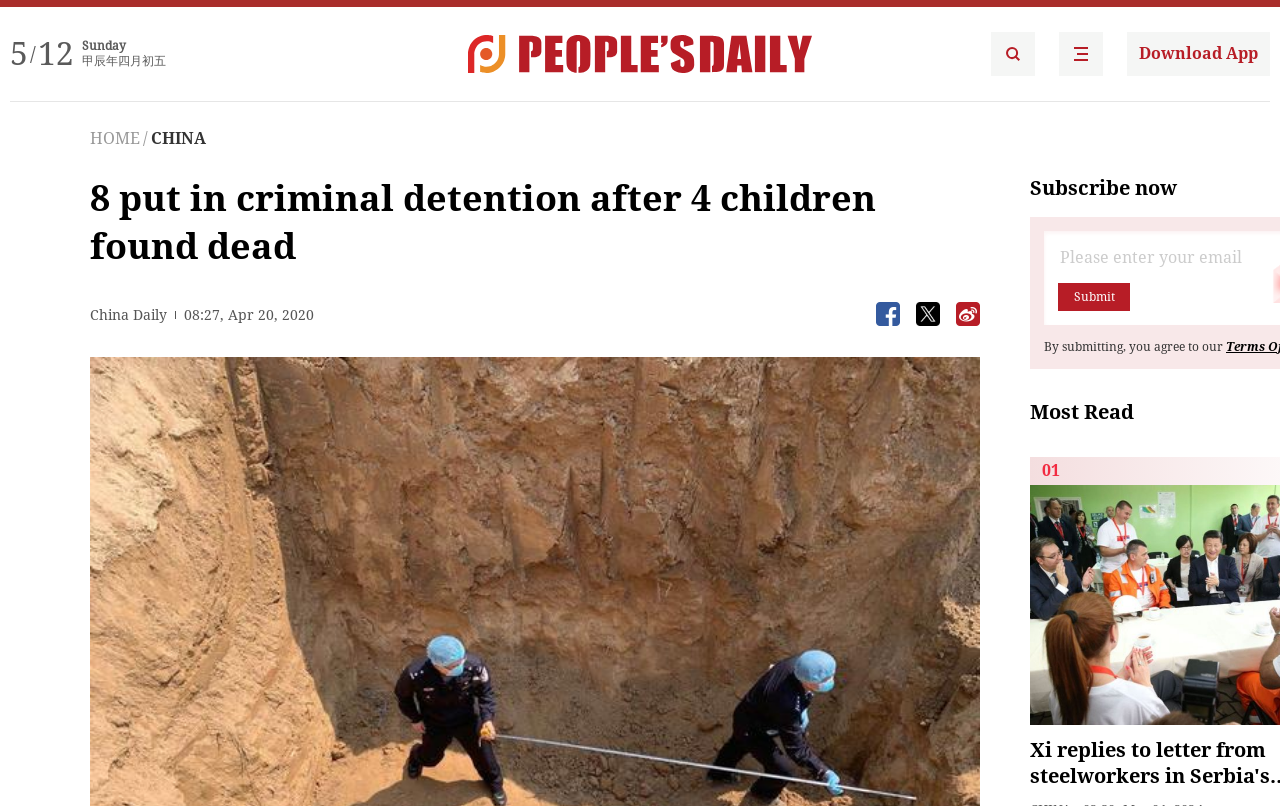How many buttons are there below the news title?
Provide a one-word or short-phrase answer based on the image.

3